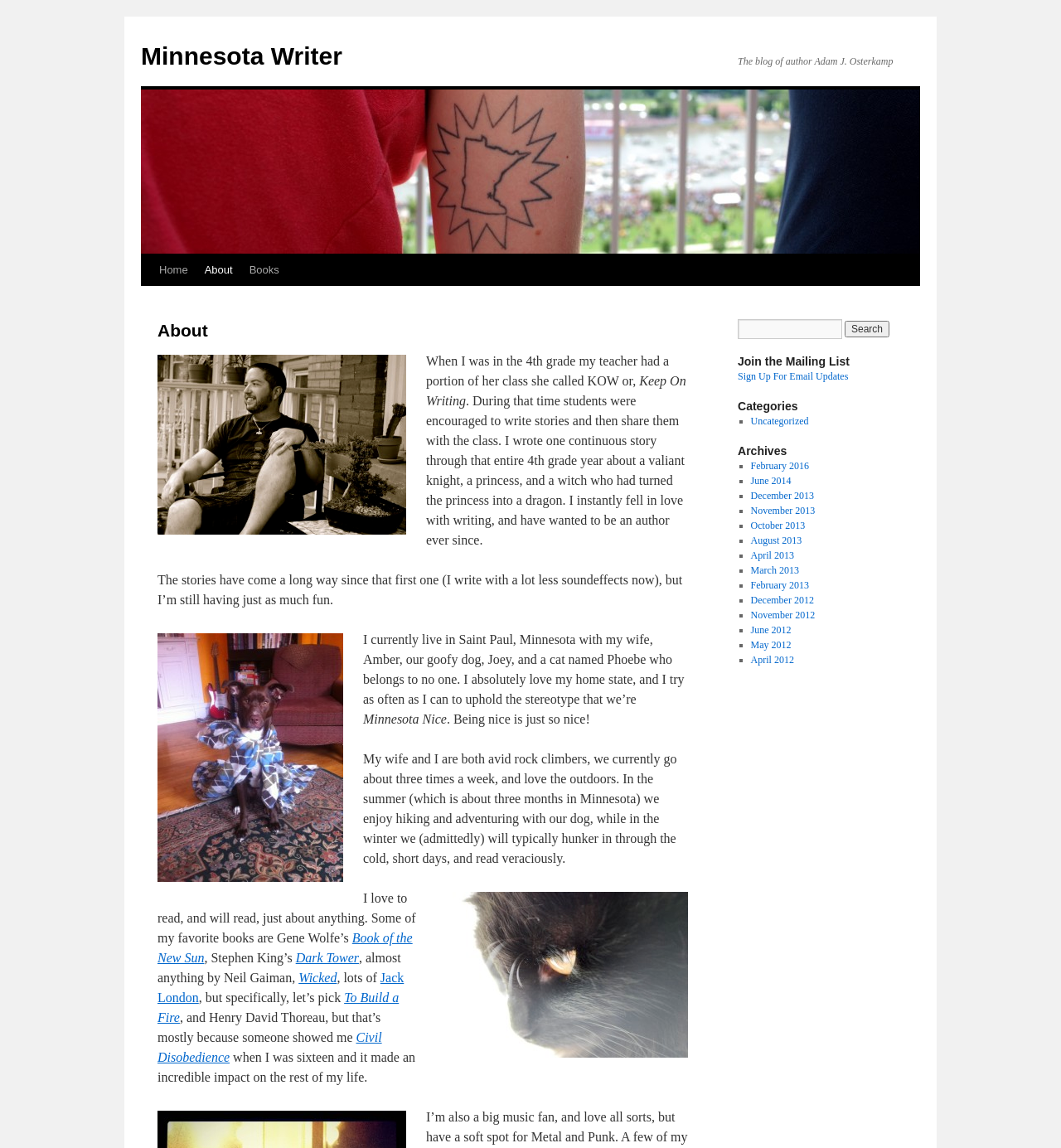What is the name of the author's dog?
Ensure your answer is thorough and detailed.

The author mentions that they live with their wife, Amber, and their goofy dog, Joey, and even includes a photo of Joey.